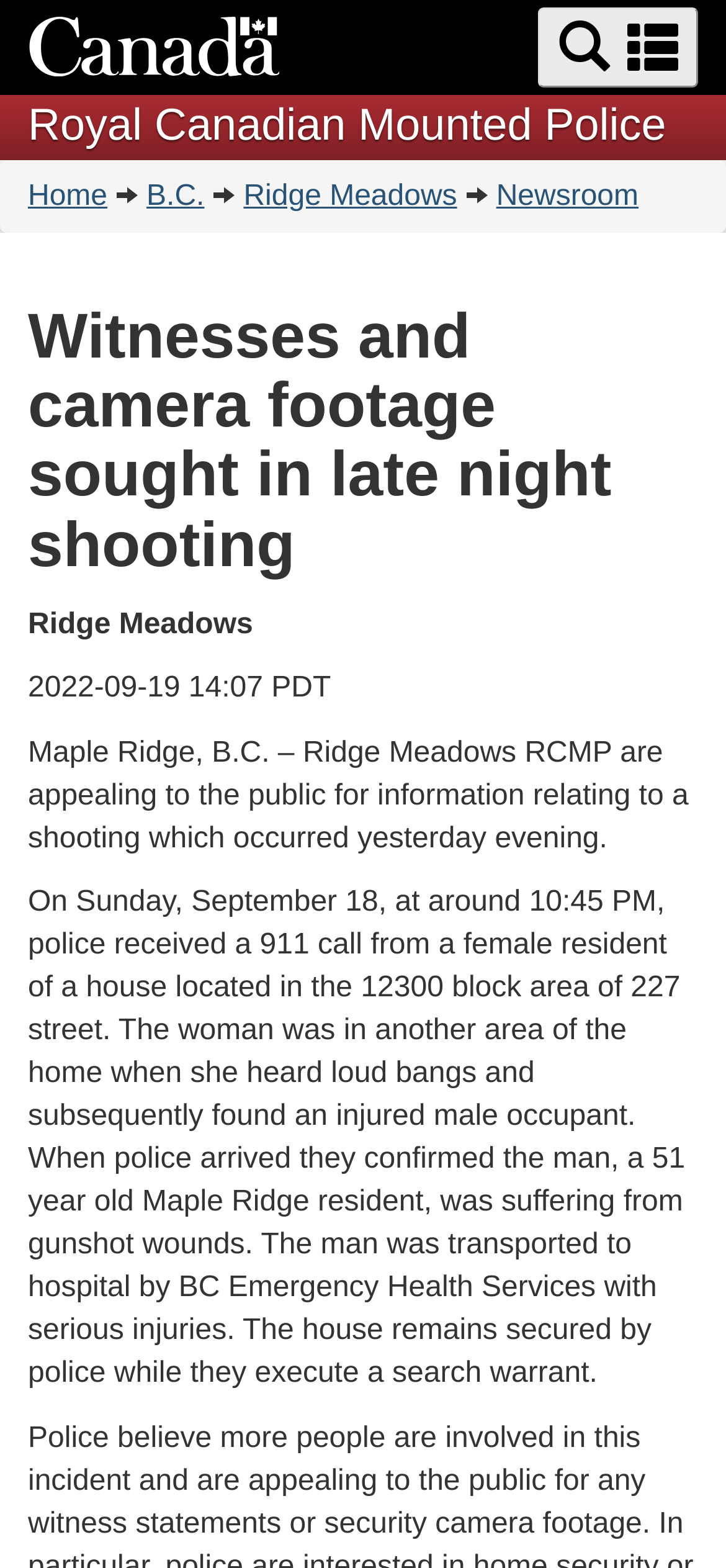Write an extensive caption that covers every aspect of the webpage.

The webpage is about a news article from the Ridge Meadows RCMP, with the title "Witnesses and camera footage sought in late night shooting". At the top of the page, there are two links, "Skip to main content" and "Switch to basic HTML version", positioned side by side near the center of the page. 

To the right of these links, there is a search button with a magnifying glass icon, accompanied by the text "Search and menus". Below this, there is a link to the "Royal Canadian Mounted Police" website, along with an image of the Government of Canada symbol.

On the left side of the page, there is a navigation menu with links to "Home", "B.C.", "Ridge Meadows", and "Newsroom", arranged vertically. Below this menu, there is a heading that reads "You are here:". 

The main content of the page is a news article, which starts with a heading that matches the title of the webpage. The article is divided into several paragraphs, with the first paragraph describing the incident, including the location and time of the shooting. The subsequent paragraphs provide more details about the incident, including the injuries sustained by the victim and the police investigation. The text is arranged in a single column, taking up most of the page.